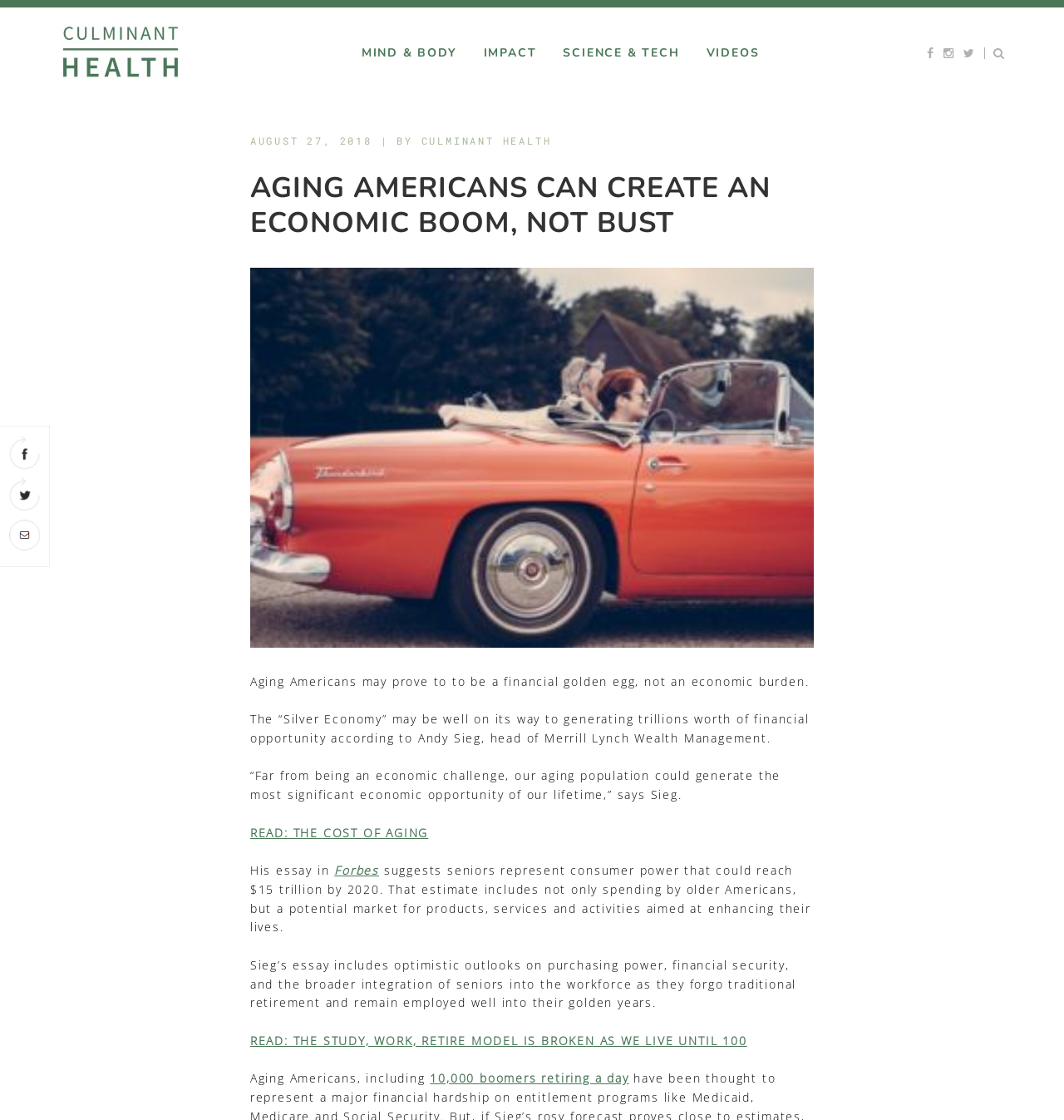Highlight the bounding box coordinates of the region I should click on to meet the following instruction: "Read the article by clicking on 'AGING AMERICANS CAN CREATE AN ECONOMIC BOOM, NOT BUST'".

[0.235, 0.141, 0.765, 0.222]